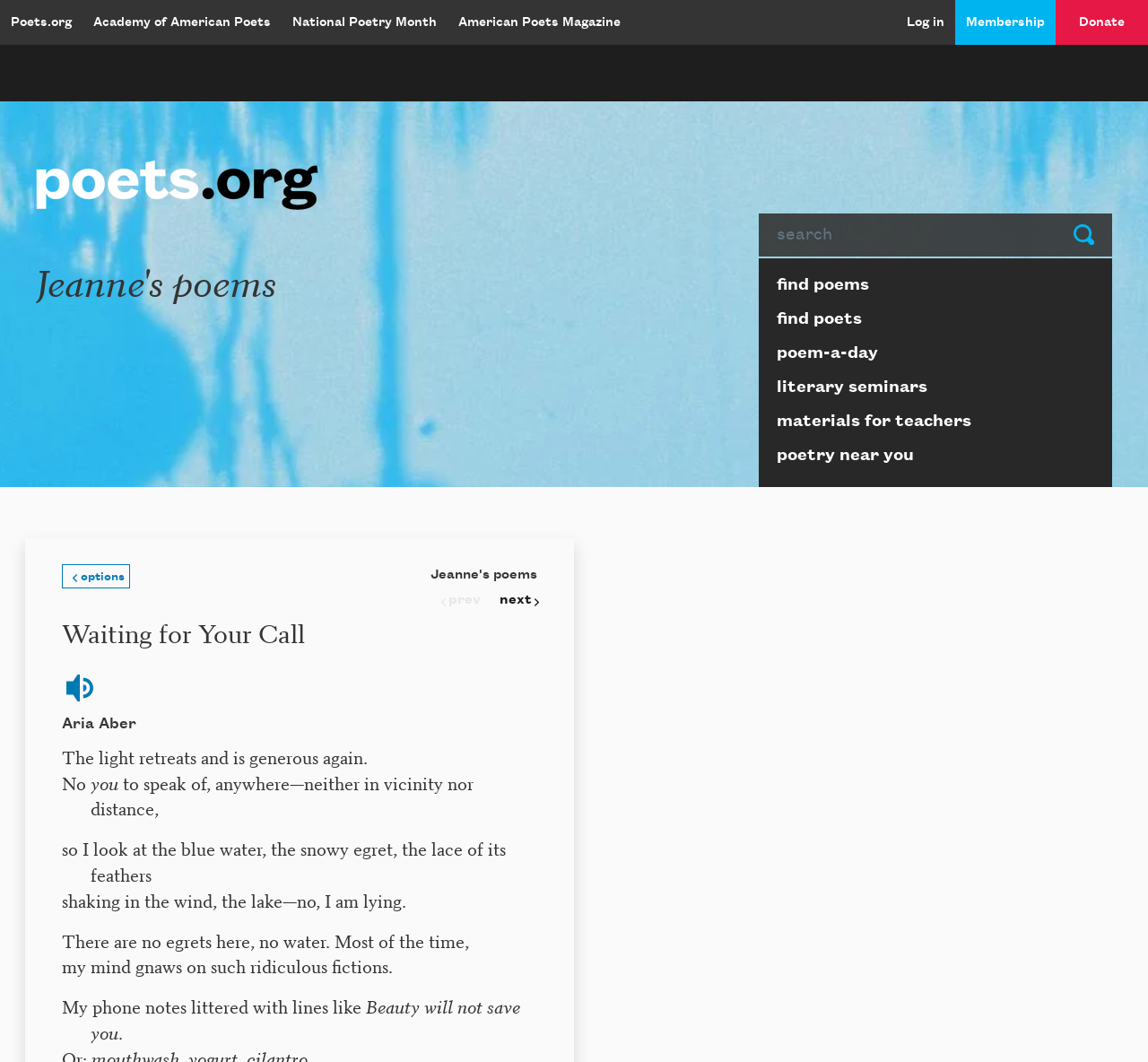Use a single word or phrase to answer this question: 
How many buttons are in the poem navigation section?

3